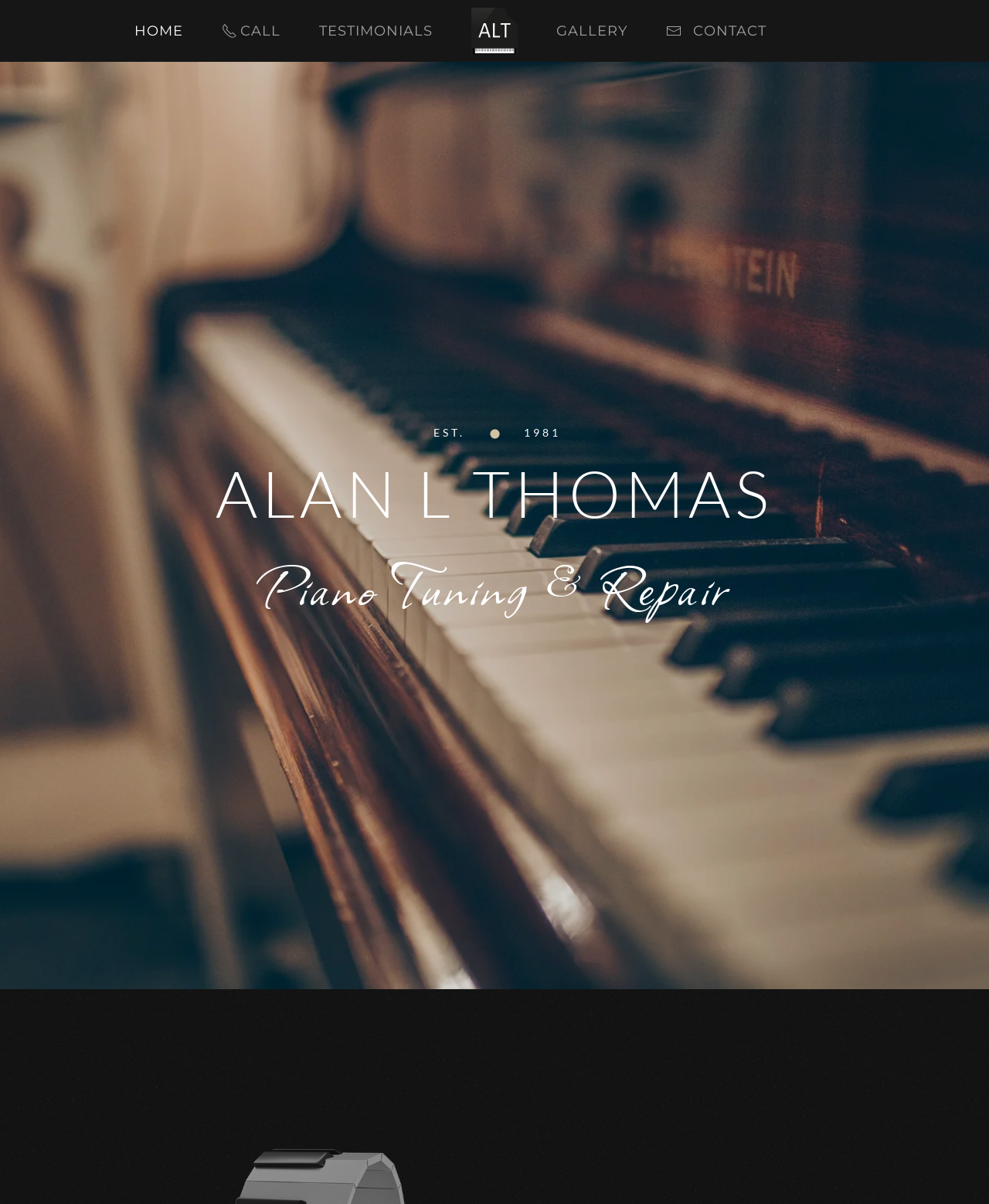Predict the bounding box coordinates for the UI element described as: "Skip to main content". The coordinates should be four float numbers between 0 and 1, presented as [left, top, right, bottom].

[0.035, 0.03, 0.16, 0.042]